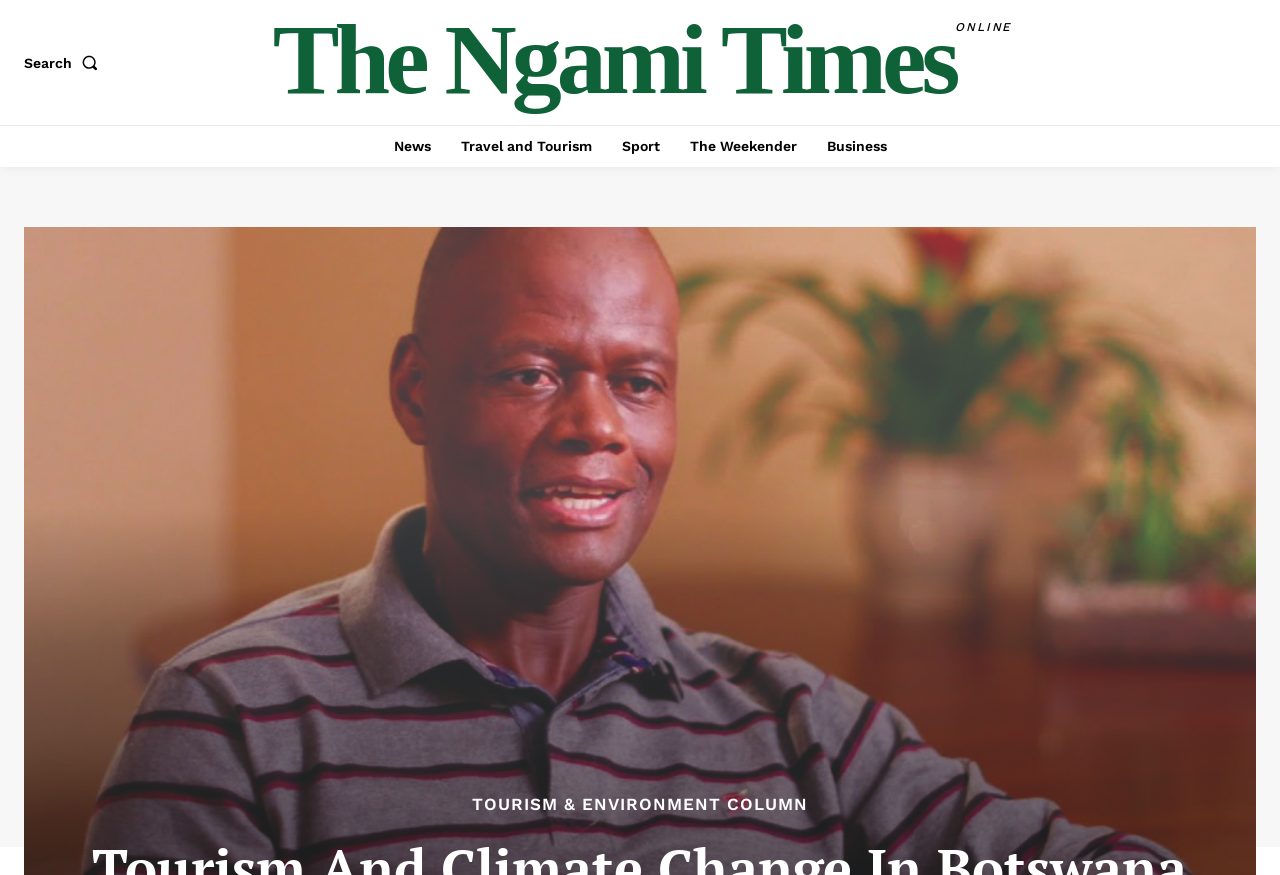Determine the main heading text of the webpage.

Tourism And Climate Change In Botswana